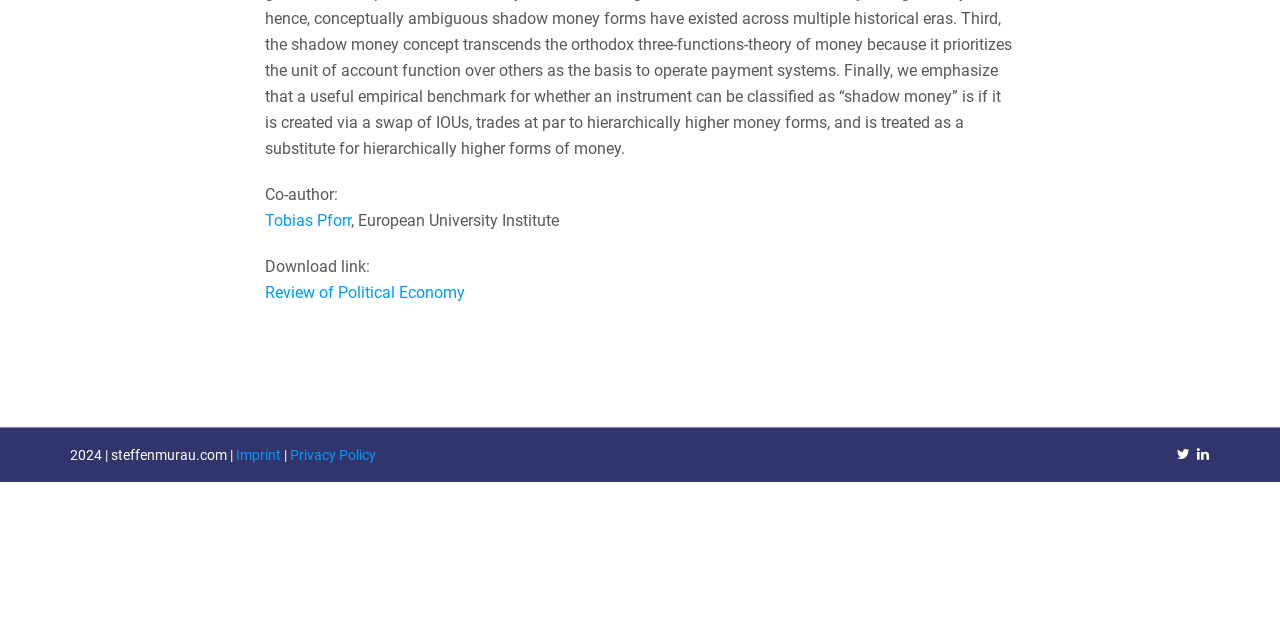Predict the bounding box of the UI element based on the description: "Imprint". The coordinates should be four float numbers between 0 and 1, formatted as [left, top, right, bottom].

[0.184, 0.698, 0.22, 0.723]